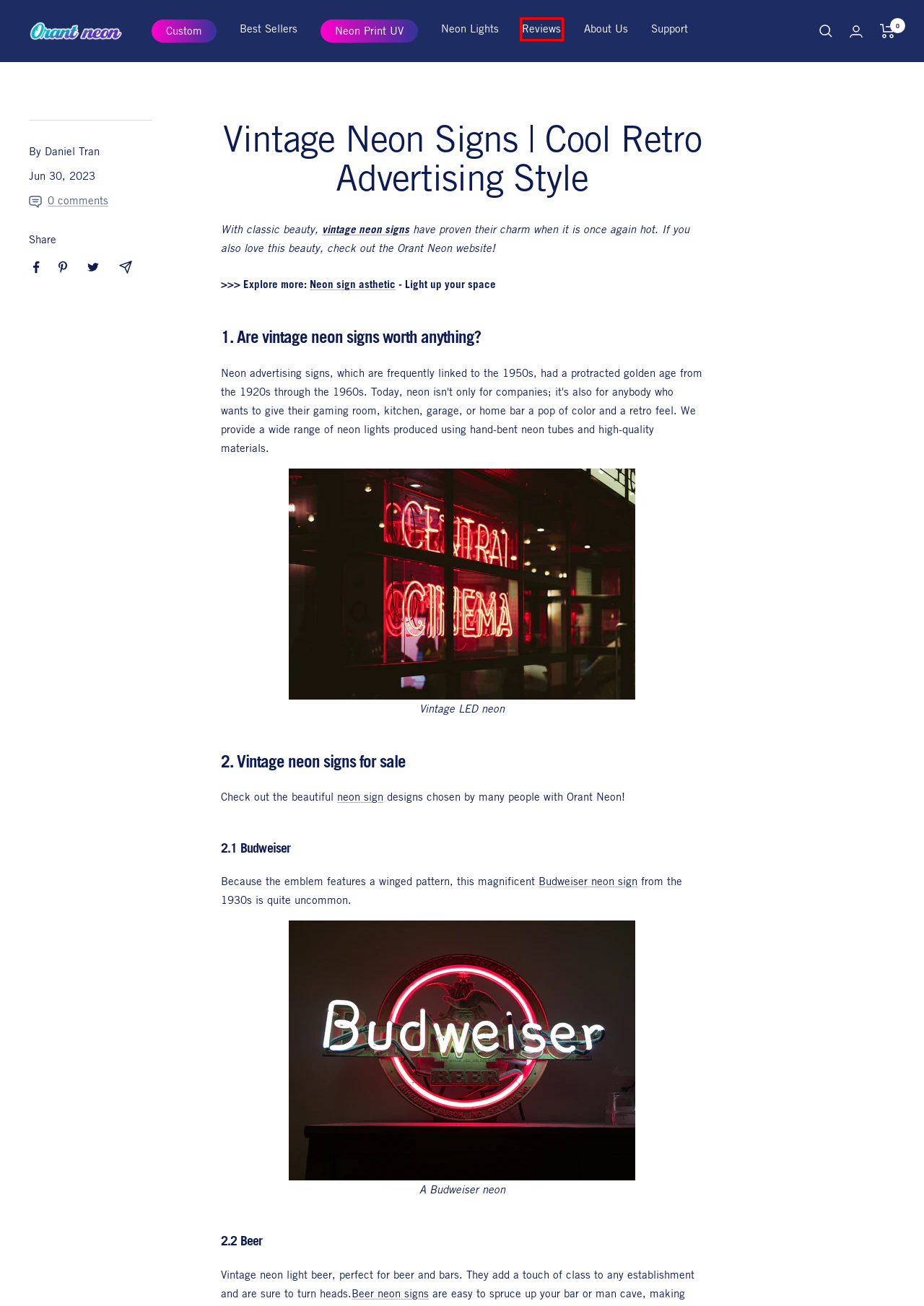Given a screenshot of a webpage with a red rectangle bounding box around a UI element, select the best matching webpage description for the new webpage that appears after clicking the highlighted element. The candidate descriptions are:
A. Custom Neon Sign LED | Design & Make Your Own
B. Revamp Your Bar With Neon Beer Signs
C. Neon sign aesthetic - Light up your space with aesthetic neon signs
D. Bud Light Neon Sign Creates Unique Light
E. Budweiser Neon Sign Interesting Beer Brand Logo
F. Nails Pop-Art
G. Orant Neon Reviews
H. Neon Lights Sale | Buy Neon Signs for Home, Events & Business

G